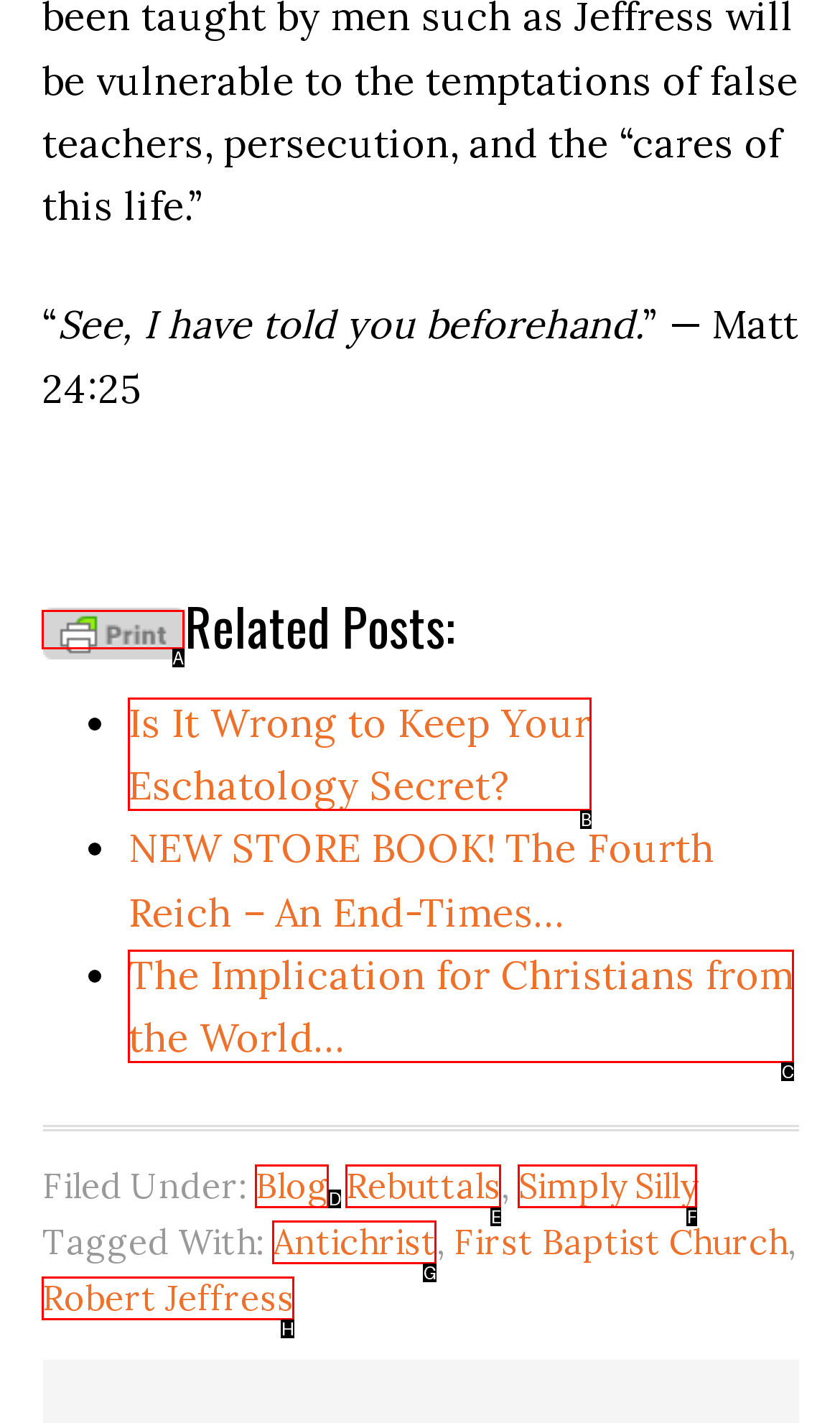For the given instruction: Click on 'Print Friendly, PDF & Email', determine which boxed UI element should be clicked. Answer with the letter of the corresponding option directly.

A